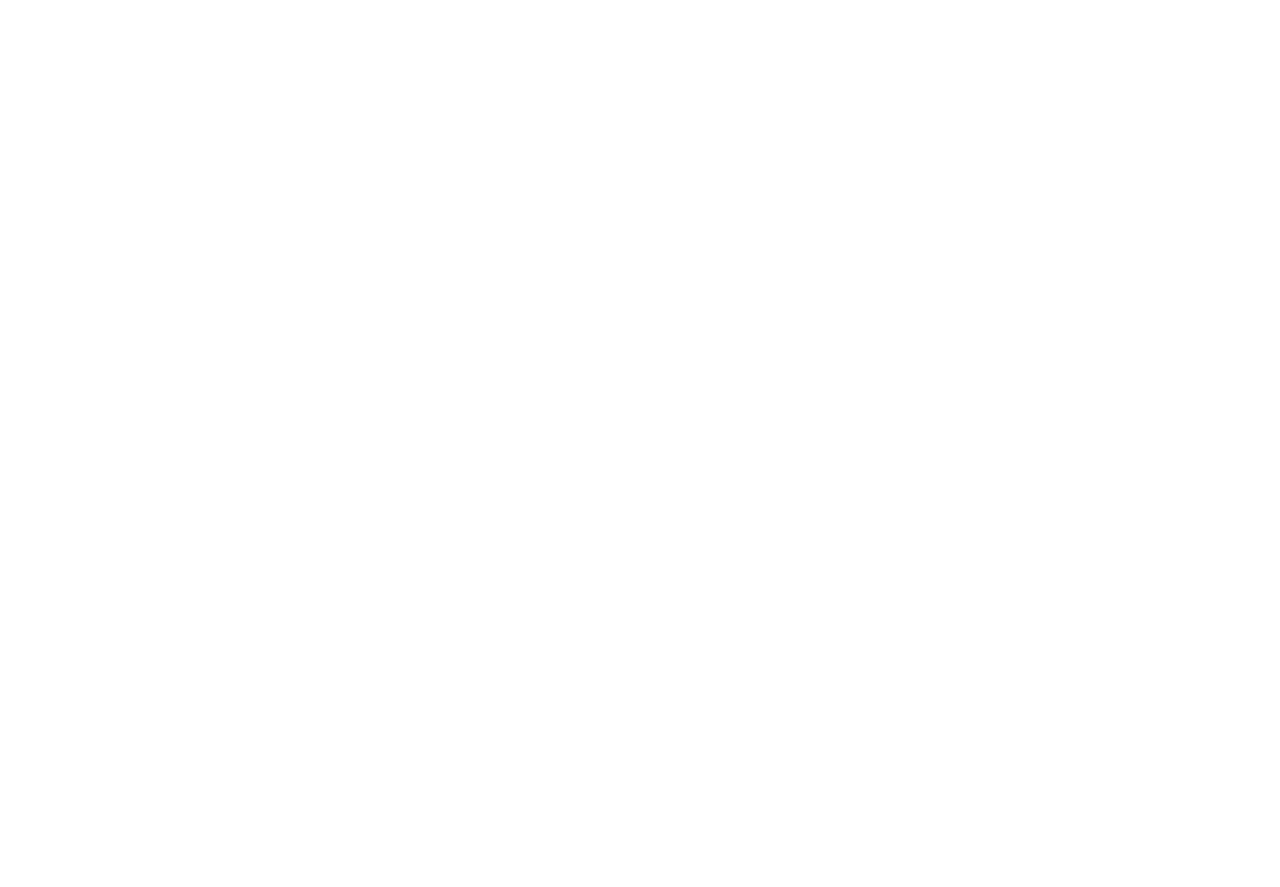Could you locate the bounding box coordinates for the section that should be clicked to accomplish this task: "Visit 'www.hofensanitary.com'".

[0.73, 0.714, 0.87, 0.735]